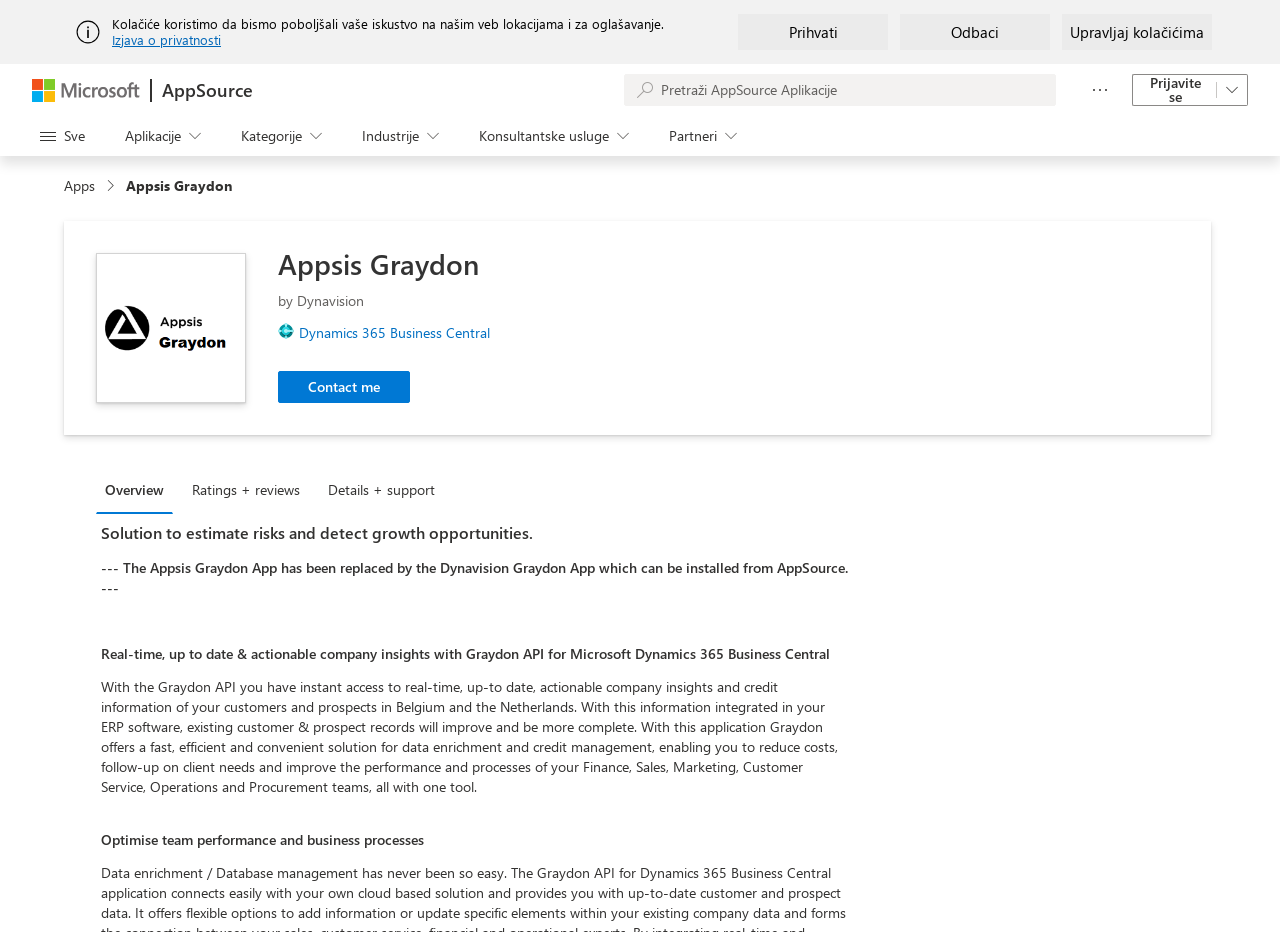Please answer the following question using a single word or phrase: 
What is the name of the application?

Appsis Graydon